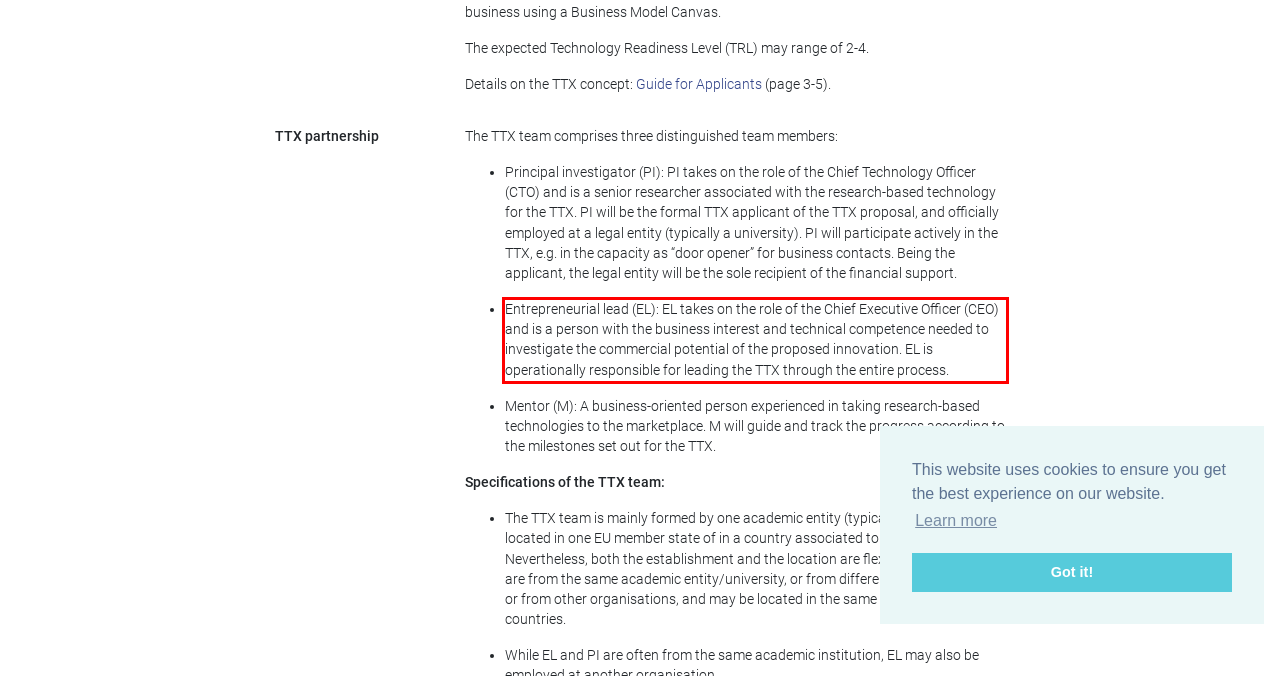Observe the screenshot of the webpage that includes a red rectangle bounding box. Conduct OCR on the content inside this red bounding box and generate the text.

Entrepreneurial lead (EL): EL takes on the role of the Chief Executive Officer (CEO) and is a person with the business interest and technical competence needed to investigate the commercial potential of the proposed innovation. EL is operationally responsible for leading the TTX through the entire process.